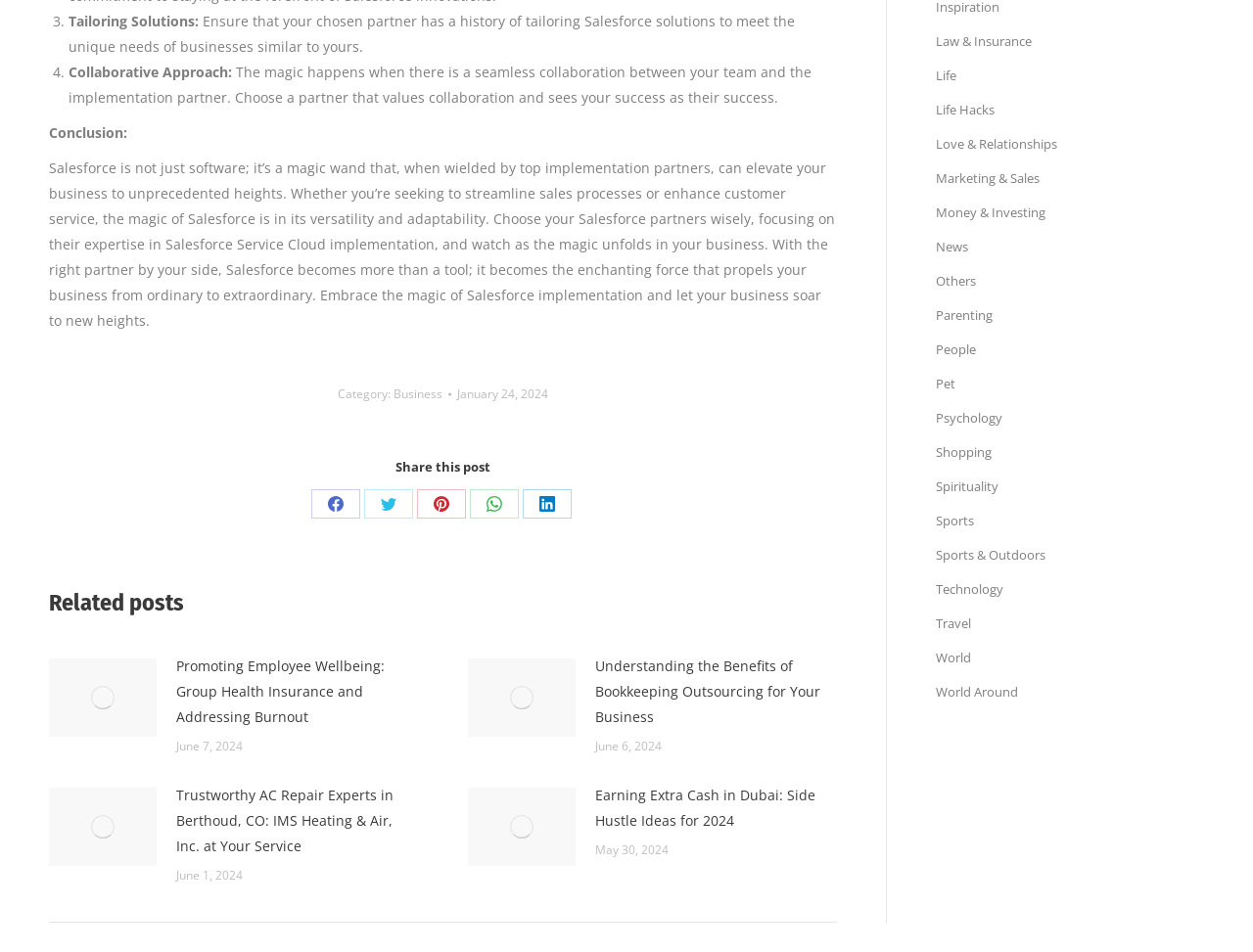Answer the question in a single word or phrase:
What is the purpose of the 'Share this post' section?

To share the article on social media